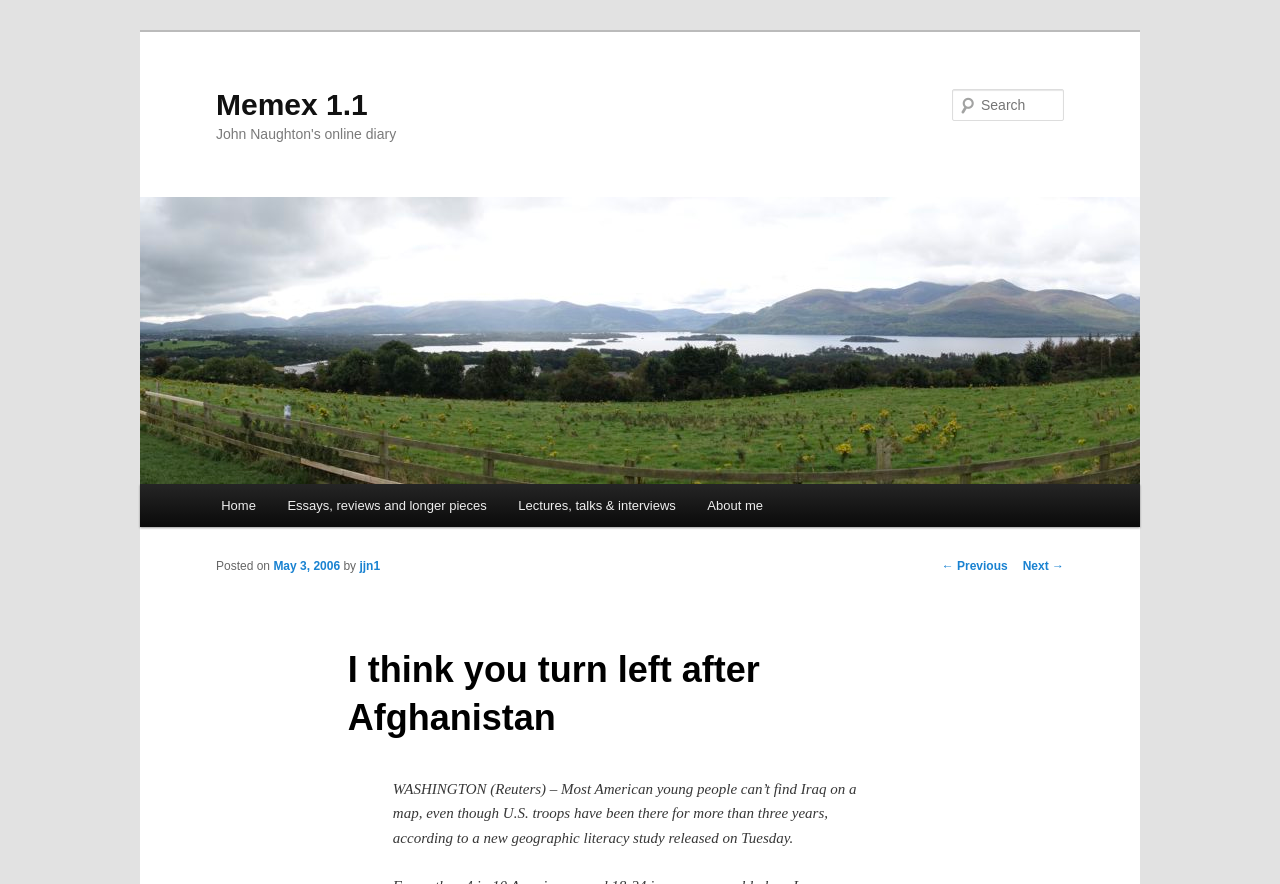Determine the bounding box coordinates in the format (top-left x, top-left y, bottom-right x, bottom-right y). Ensure all values are floating point numbers between 0 and 1. Identify the bounding box of the UI element described by: parent_node: Memex 1.1

[0.109, 0.223, 0.891, 0.547]